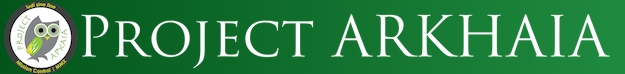Respond with a single word or phrase to the following question: What animal is featured in the logo?

Owl